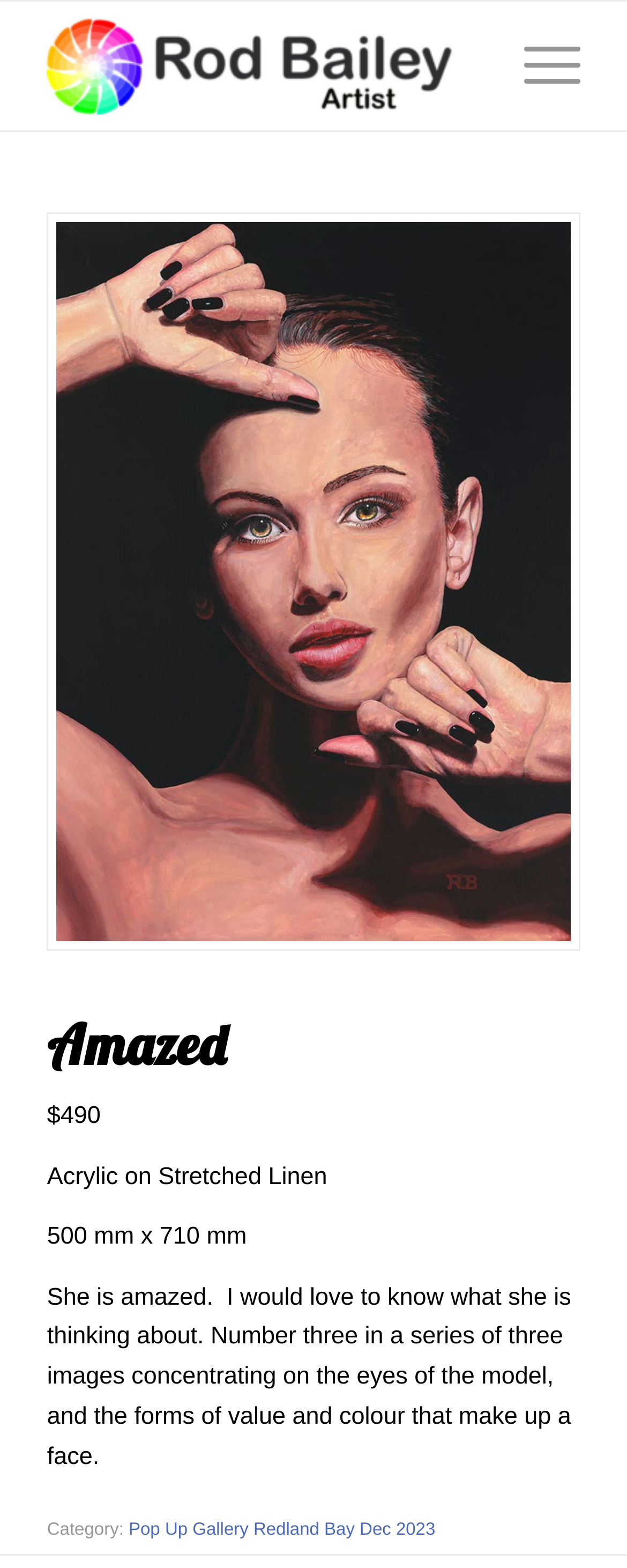Please reply to the following question with a single word or a short phrase:
What is the medium of the artwork?

Acrylic on Stretched Linen